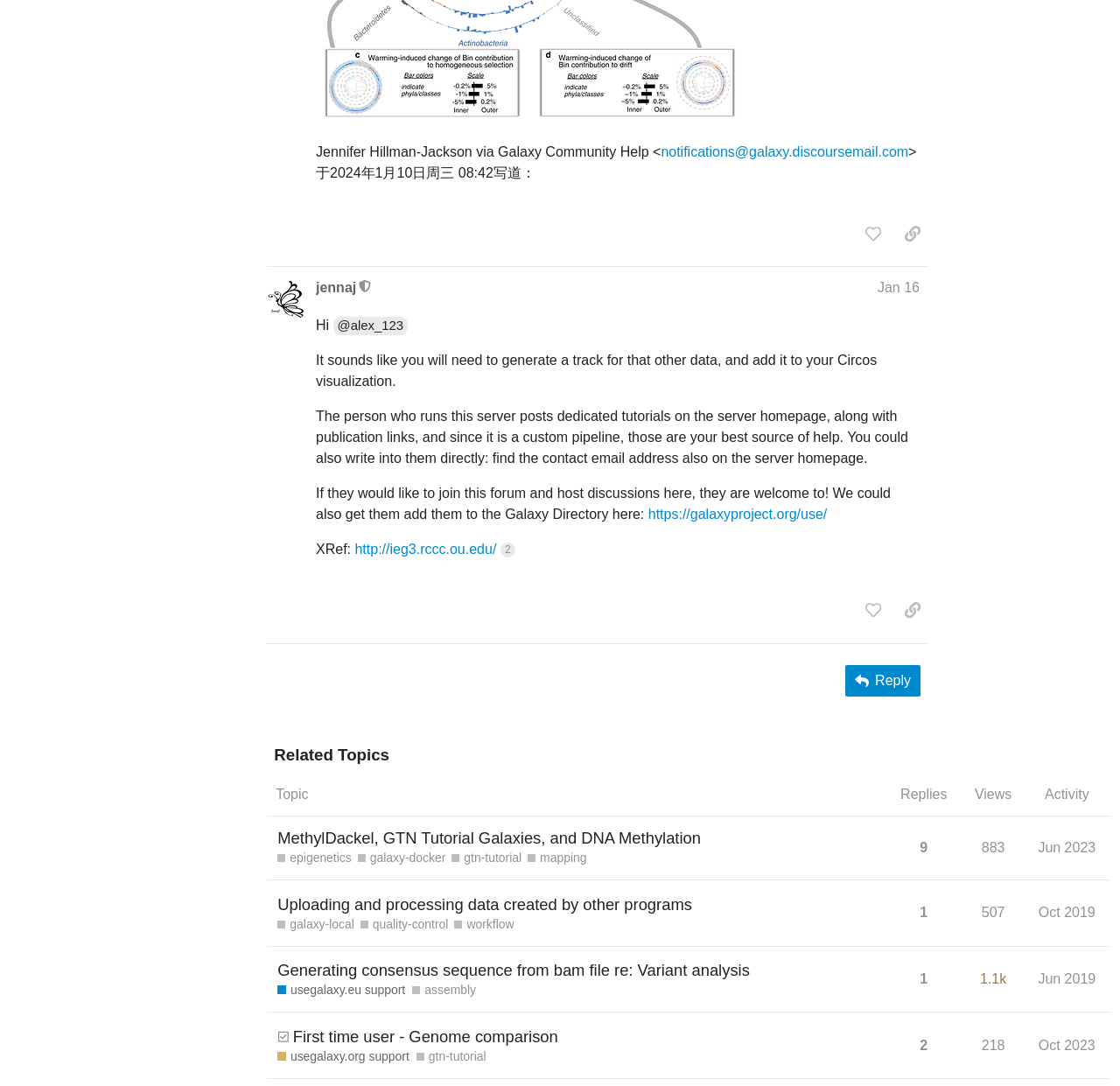What is the topic of the post?
Answer the question with a thorough and detailed explanation.

The topic of the post is related to Circos visualization, which can be inferred from the content of the post, specifically the sentence 'It sounds like you will need to generate a track for that other data, and add it to your Circos visualization.'